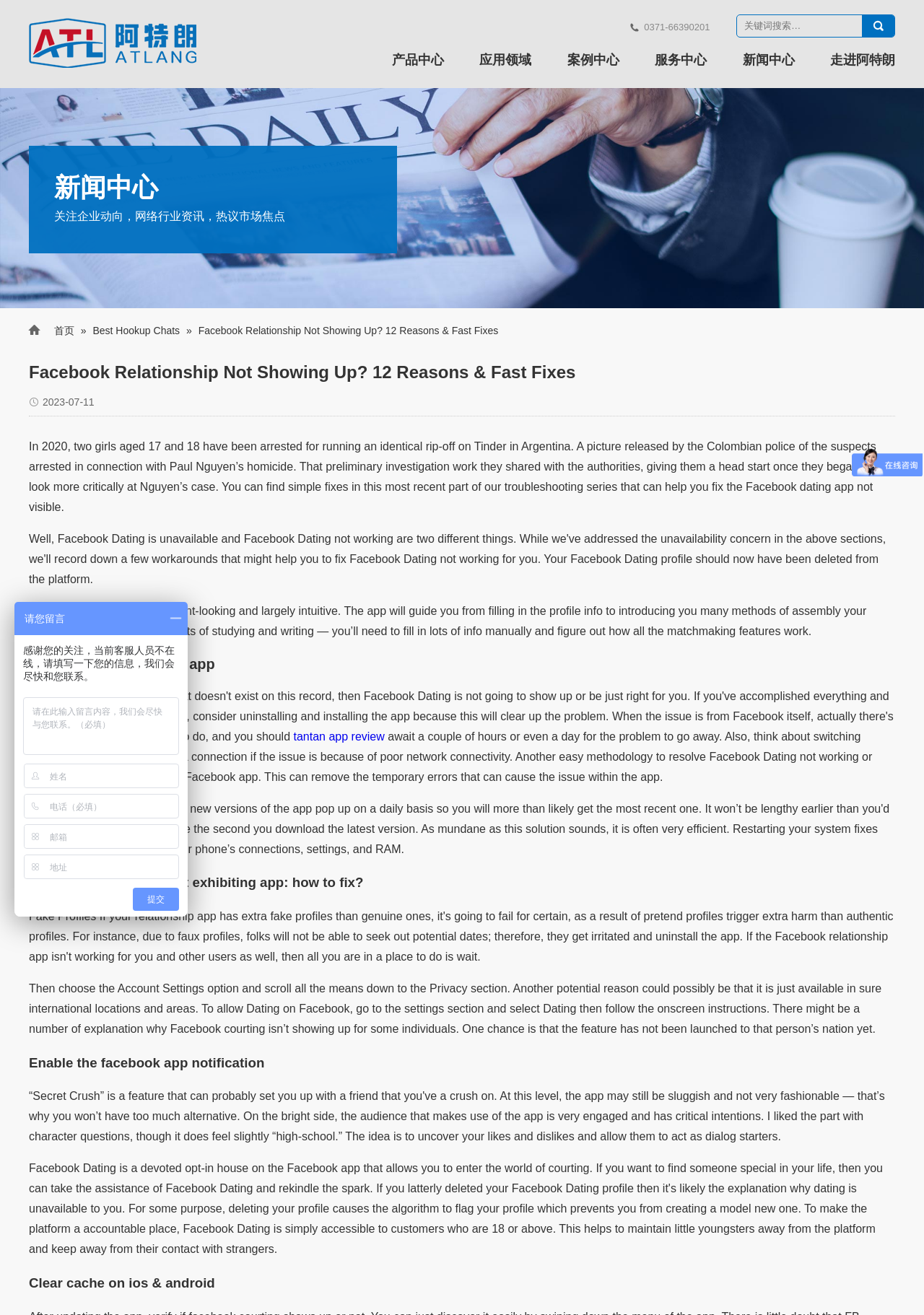What is the purpose of the contact form at the bottom of the page?
Using the image as a reference, answer the question in detail.

The contact form at the bottom of the page is provided to allow users to contact the customer service team, likely to ask questions or report issues related to the Facebook dating app or other topics discussed on the webpage.